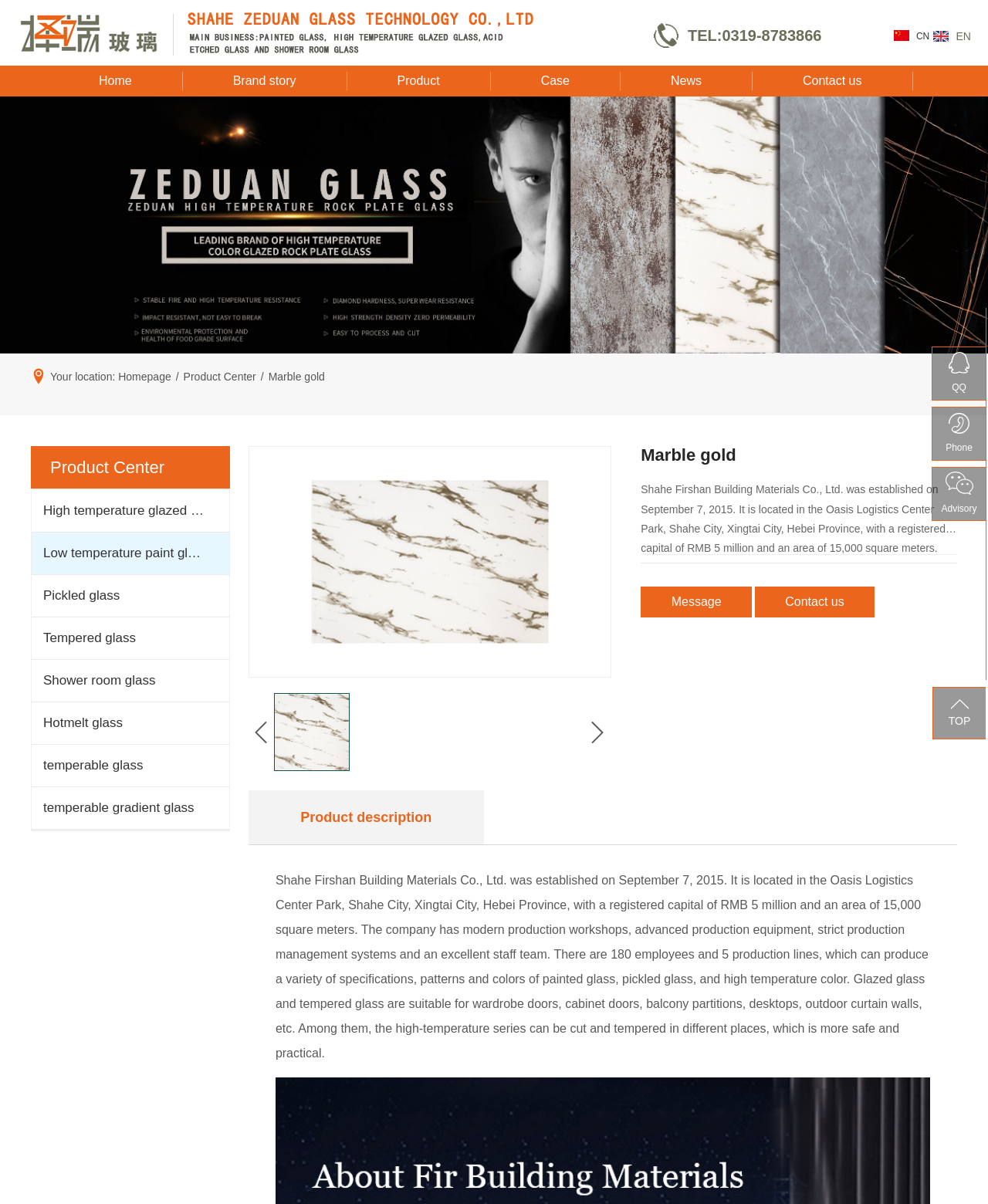Locate the bounding box coordinates of the segment that needs to be clicked to meet this instruction: "Click the 'Home' link".

[0.049, 0.06, 0.185, 0.075]